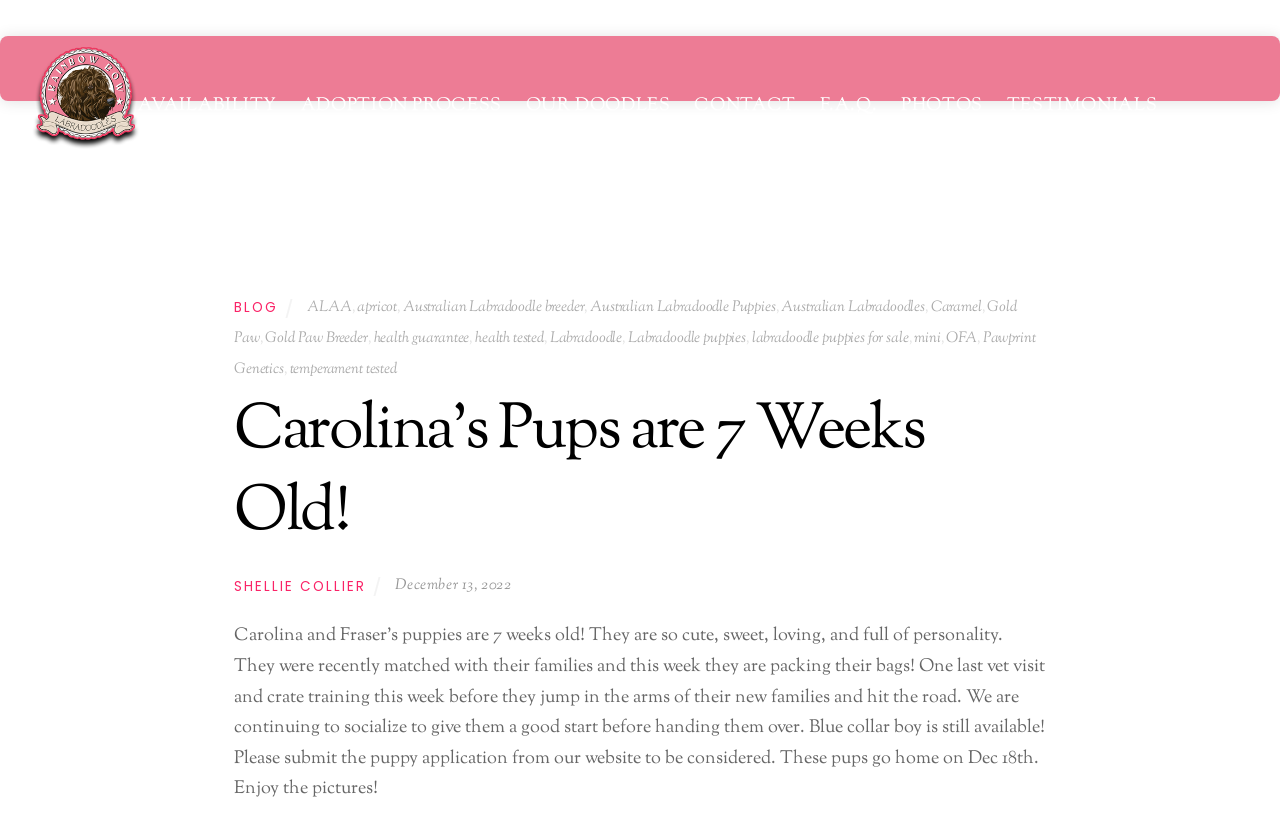Please identify and generate the text content of the webpage's main heading.

Carolina’s Pups are 7 Weeks Old!